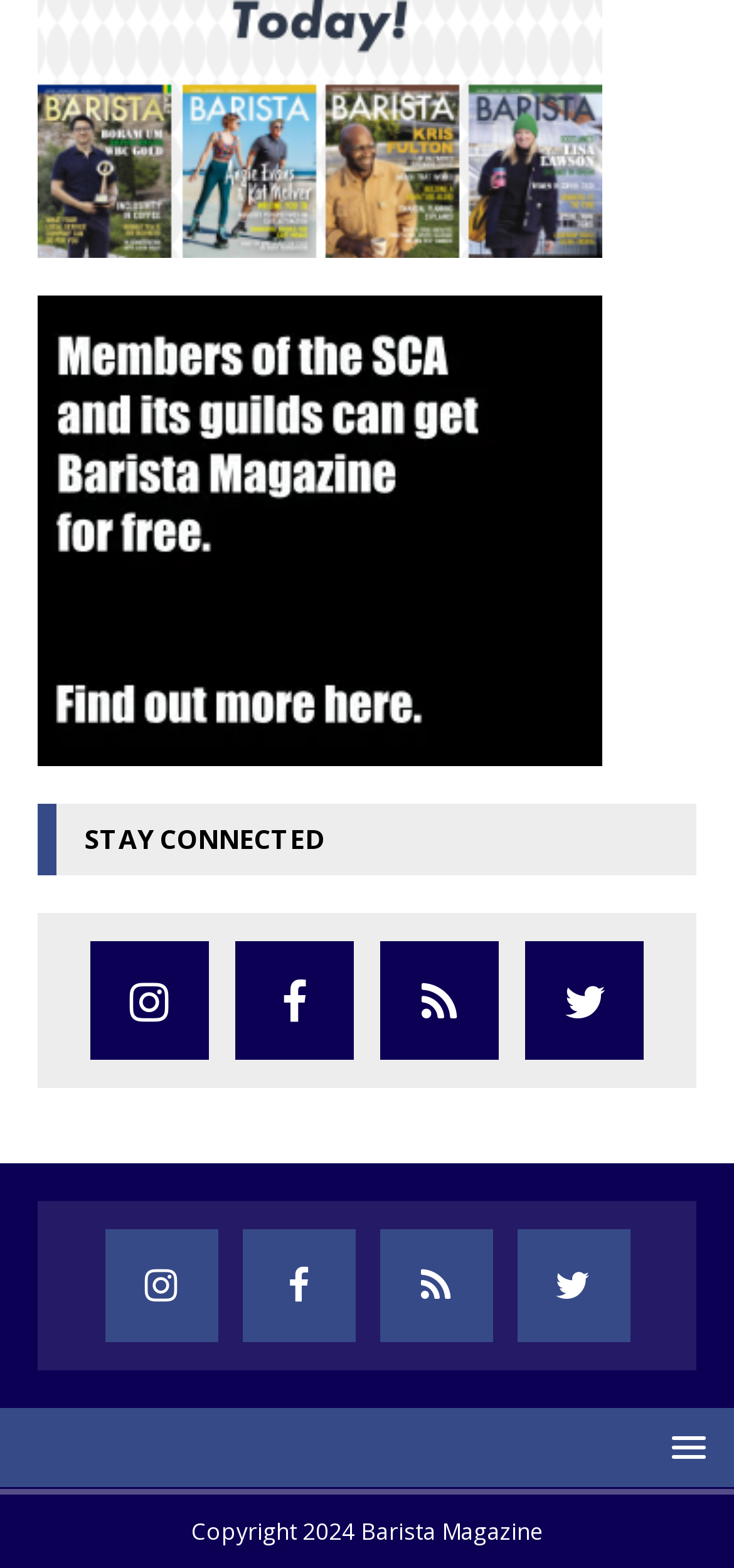Determine the bounding box coordinates for the region that must be clicked to execute the following instruction: "Click the Instagram link".

[0.123, 0.6, 0.285, 0.676]